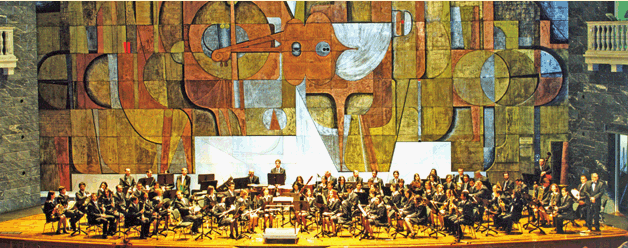What type of attire are the musicians wearing?
Look at the image and answer with only one word or phrase.

Formal attire